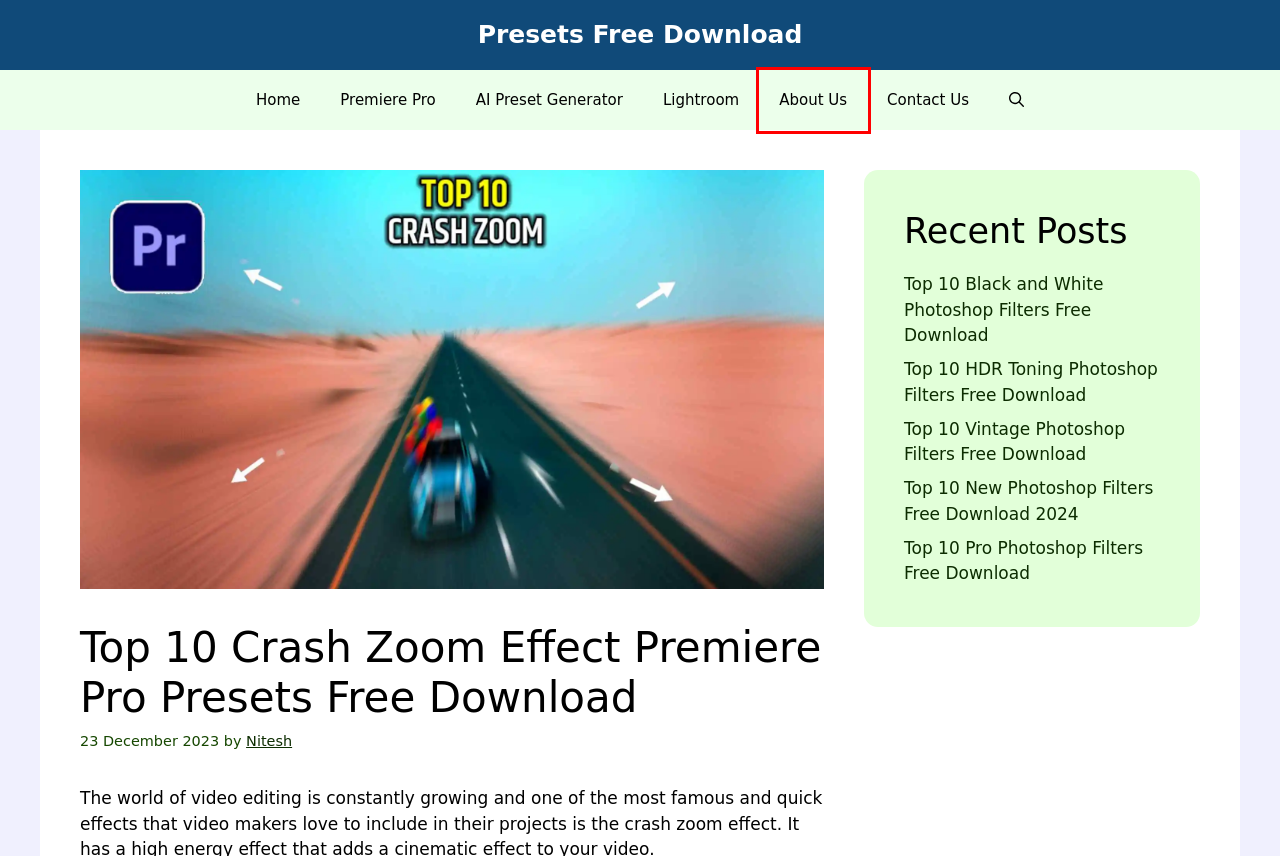Observe the webpage screenshot and focus on the red bounding box surrounding a UI element. Choose the most appropriate webpage description that corresponds to the new webpage after clicking the element in the bounding box. Here are the candidates:
A. Lightroom Presets Free Download.
B. Top 10 Pro Photoshop Filters Free Download
C. Top 10 HDR Toning Photoshop Filters Free Download
D. Unlimited Lightroom, Photoshop and Premiere Pro Presets Free Download.
E. Premiere Pro Presets Free Download.
F. Top 10 Black and White Photoshop Filters Free Download
G. Top 10 Glow Photoshop Filters Free Download 2024
H. About Us

H